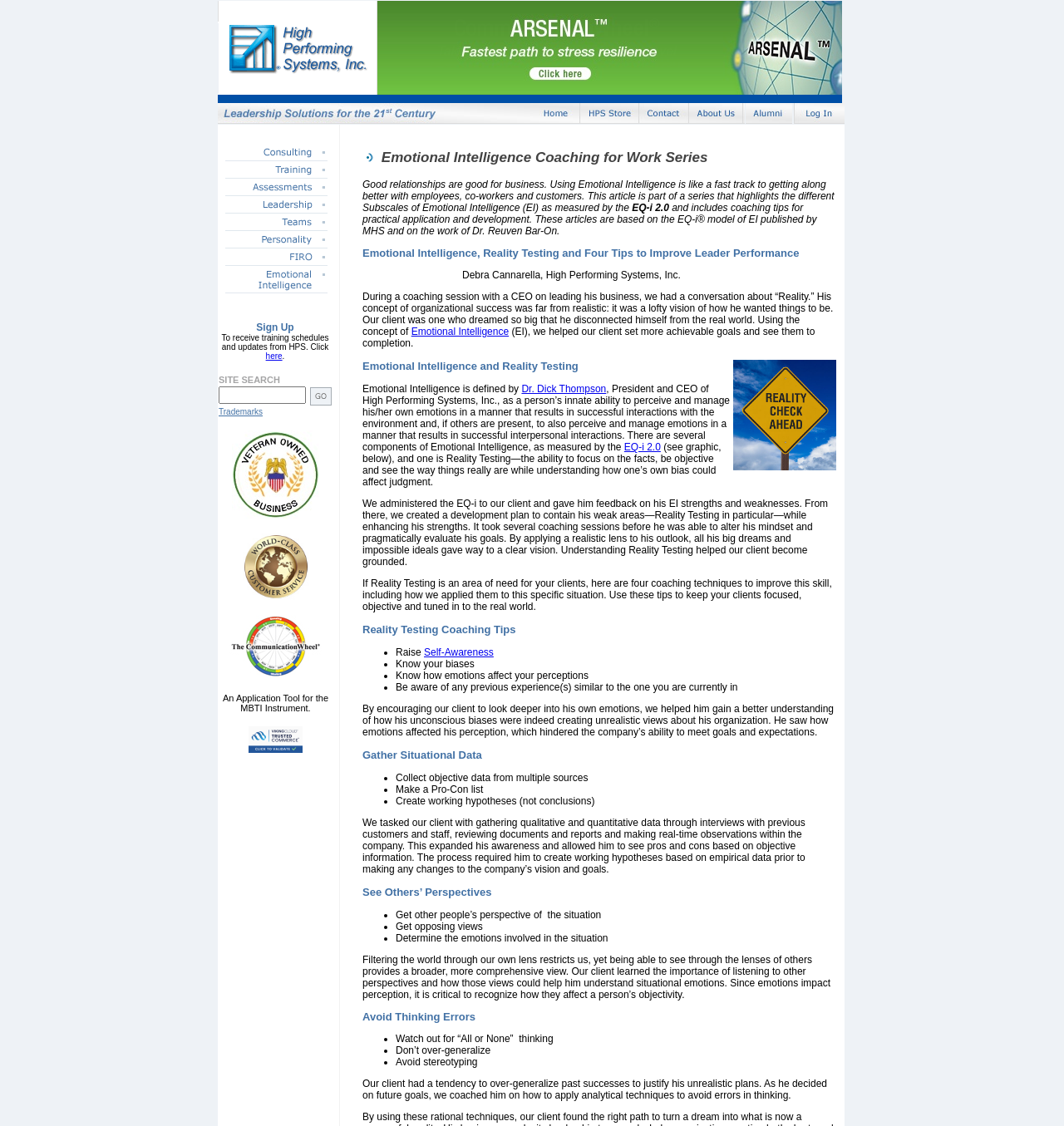Offer a detailed account of what is visible on the webpage.

The webpage is about High Performing Systems, a company that specializes in selecting and developing leaders and building high-performing teams. The page has a complex layout with multiple tables and rows.

At the top, there is a narrow table spanning the entire width of the page, with multiple cells containing no text. Below this table, there is a larger table with two rows. The first row has two cells, with the left cell containing a link and the right cell containing an iframe. The second row has a single cell spanning the entire width of the table.

Below this table, there is another table with multiple rows and cells. The cells in this table contain links, with some cells having multiple links stacked on top of each other. The links are arranged in a grid-like pattern, with some cells having a single link and others having multiple links.

To the right of this table, there is a narrow column of cells, each containing a single link. This column spans the entire height of the page.

At the bottom of the page, there is a large table with multiple rows and cells. The cells in this table contain links, with some cells having multiple links stacked on top of each other. The links are arranged in a grid-like pattern, with some cells having a single link and others having multiple links.

Overall, the page has a complex layout with multiple tables and links, suggesting that it may be a resource page or a dashboard with multiple sections and features.